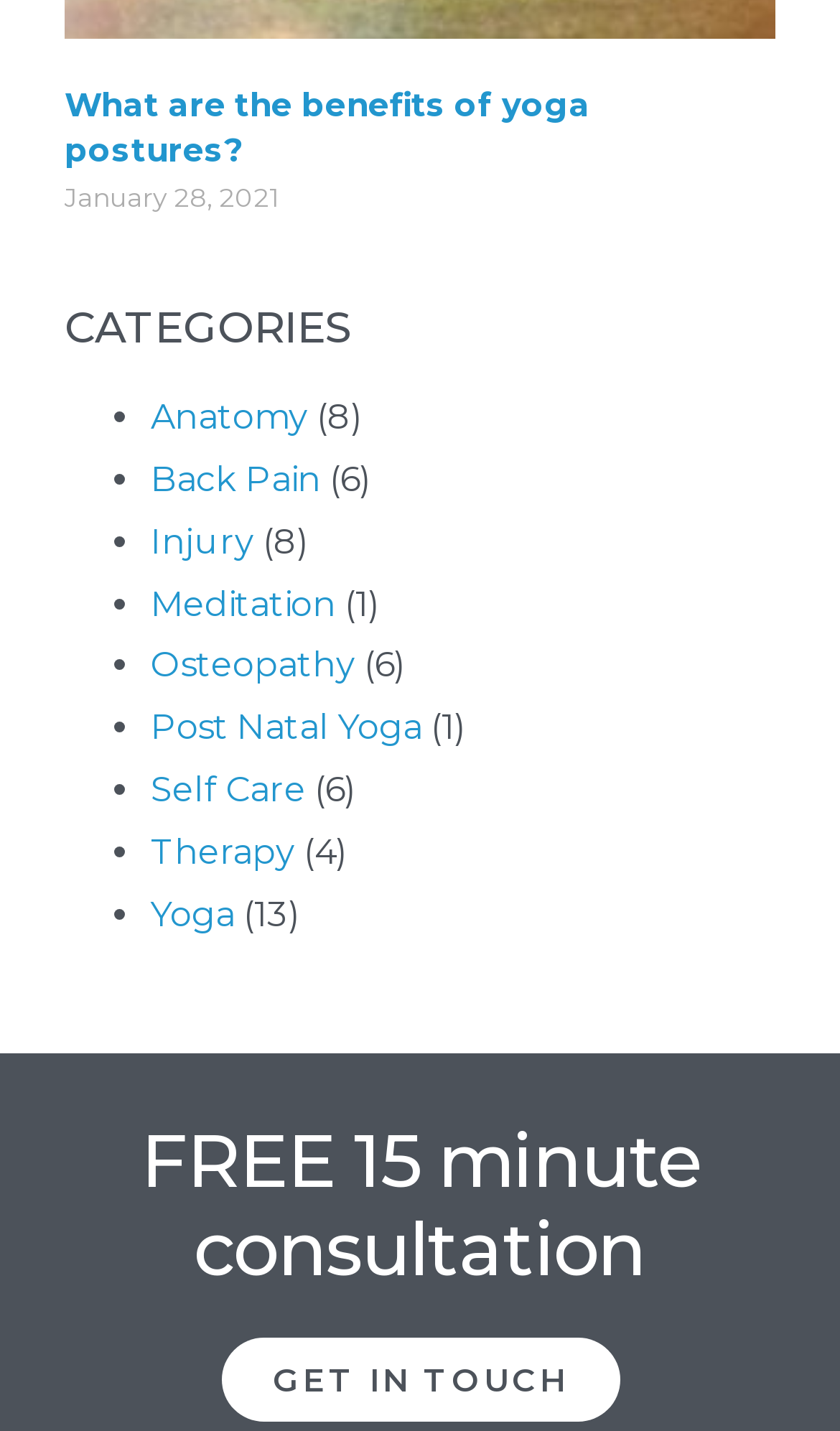Please indicate the bounding box coordinates for the clickable area to complete the following task: "Read about 'Yoga'". The coordinates should be specified as four float numbers between 0 and 1, i.e., [left, top, right, bottom].

[0.179, 0.624, 0.279, 0.653]